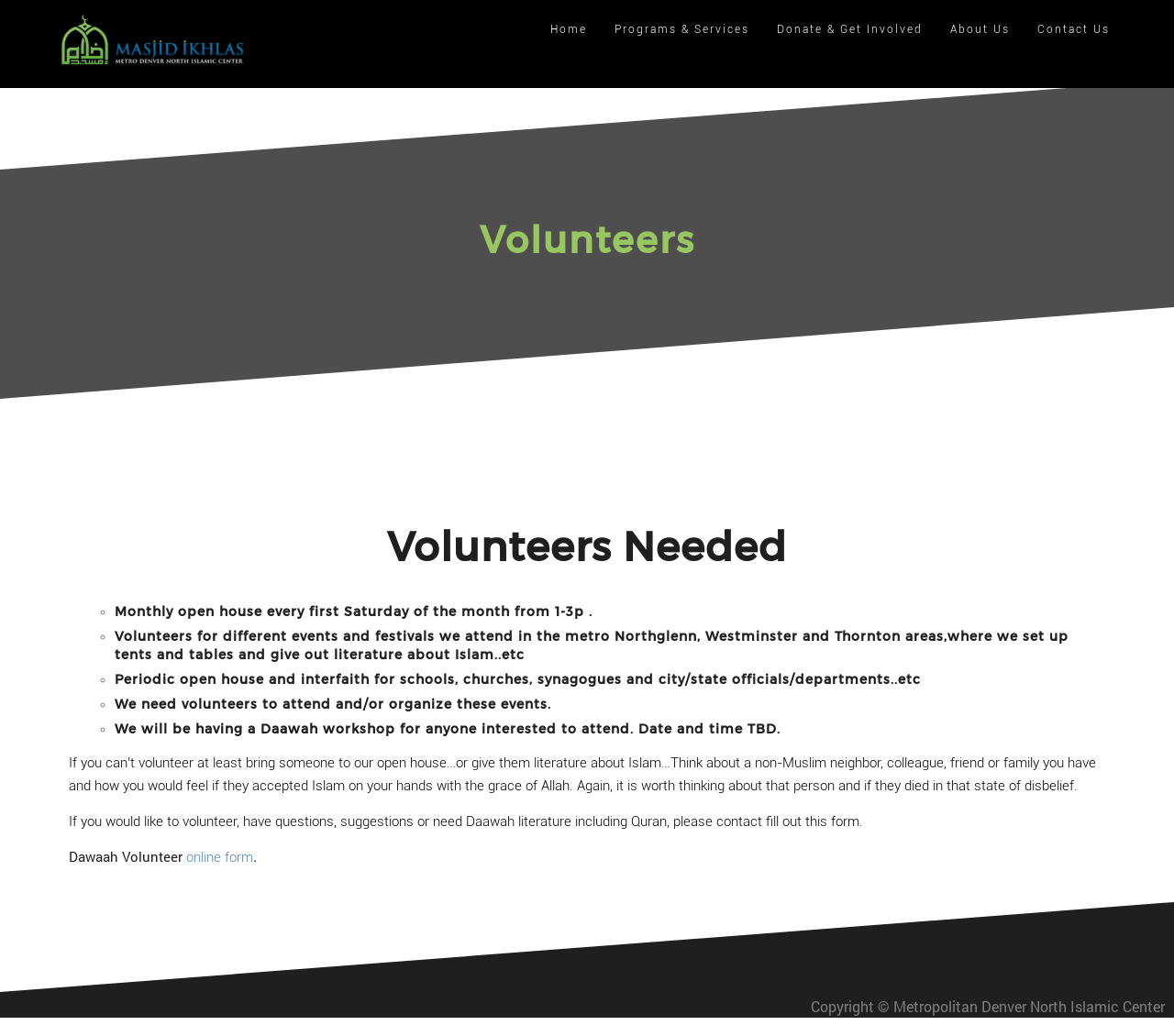Locate the bounding box of the UI element based on this description: "About Us". Provide four float numbers between 0 and 1 as [left, top, right, bottom].

[0.809, 0.013, 0.86, 0.043]